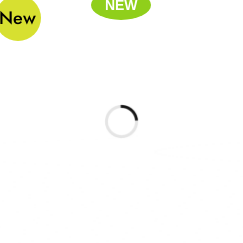What is the focus of the overall design?
Please provide a detailed and comprehensive answer to the question.

The caption states that the overall design is minimalist, focusing users' attention on the dynamic loading process and the excitement surrounding new offerings, which implies that the design prioritizes the loading animation and new content.